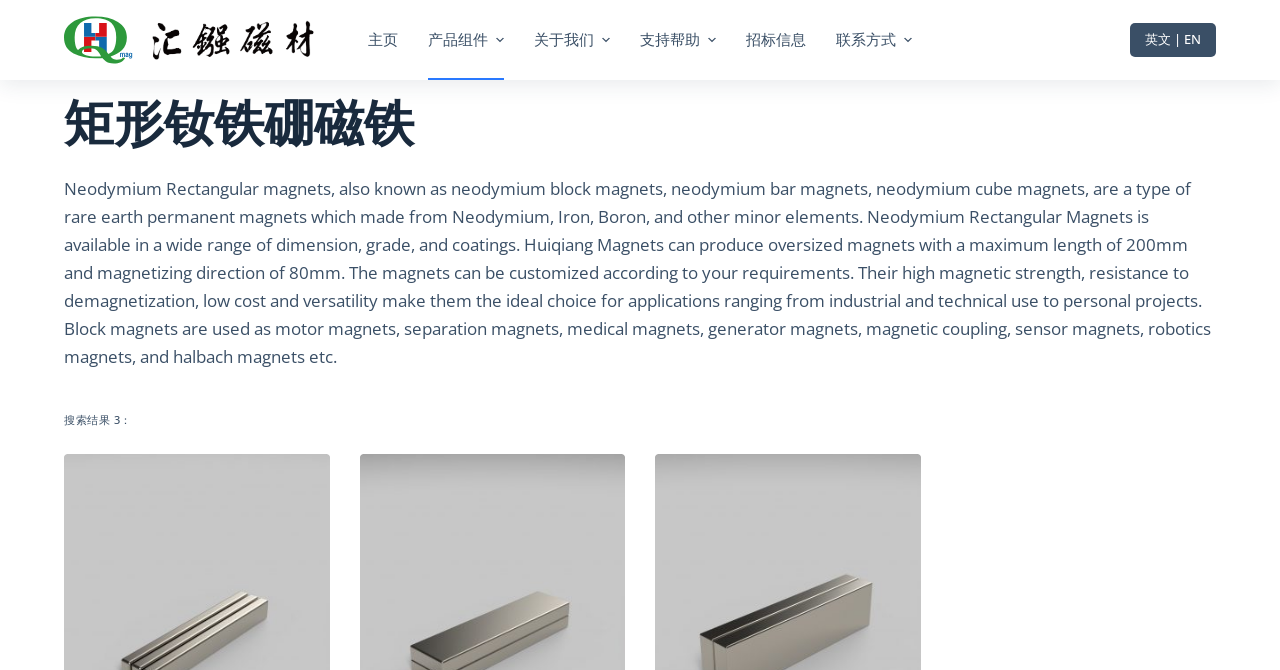Provide a short answer to the following question with just one word or phrase: What is the maximum length of magnets produced?

200mm